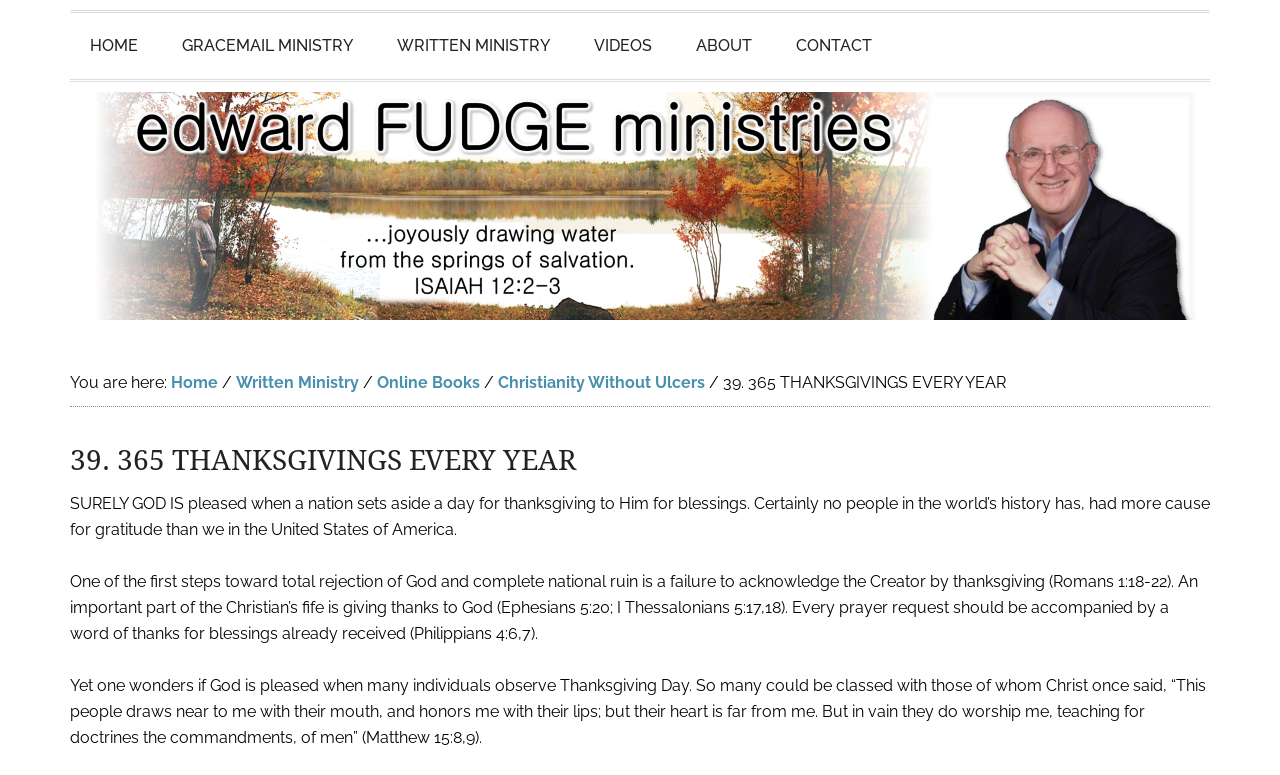Find the bounding box coordinates of the element to click in order to complete the given instruction: "Navigate to the next page."

None